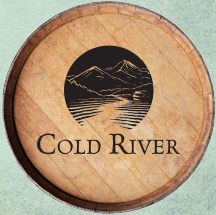Please provide a detailed answer to the question below based on the screenshot: 
What is the name of the brand displayed?

The name 'COLD RIVER' is prominently displayed in bold, elegant typography below the emblem, suggesting a brand associated with high-quality craftsmanship, possibly linked to beverages or artisan products.